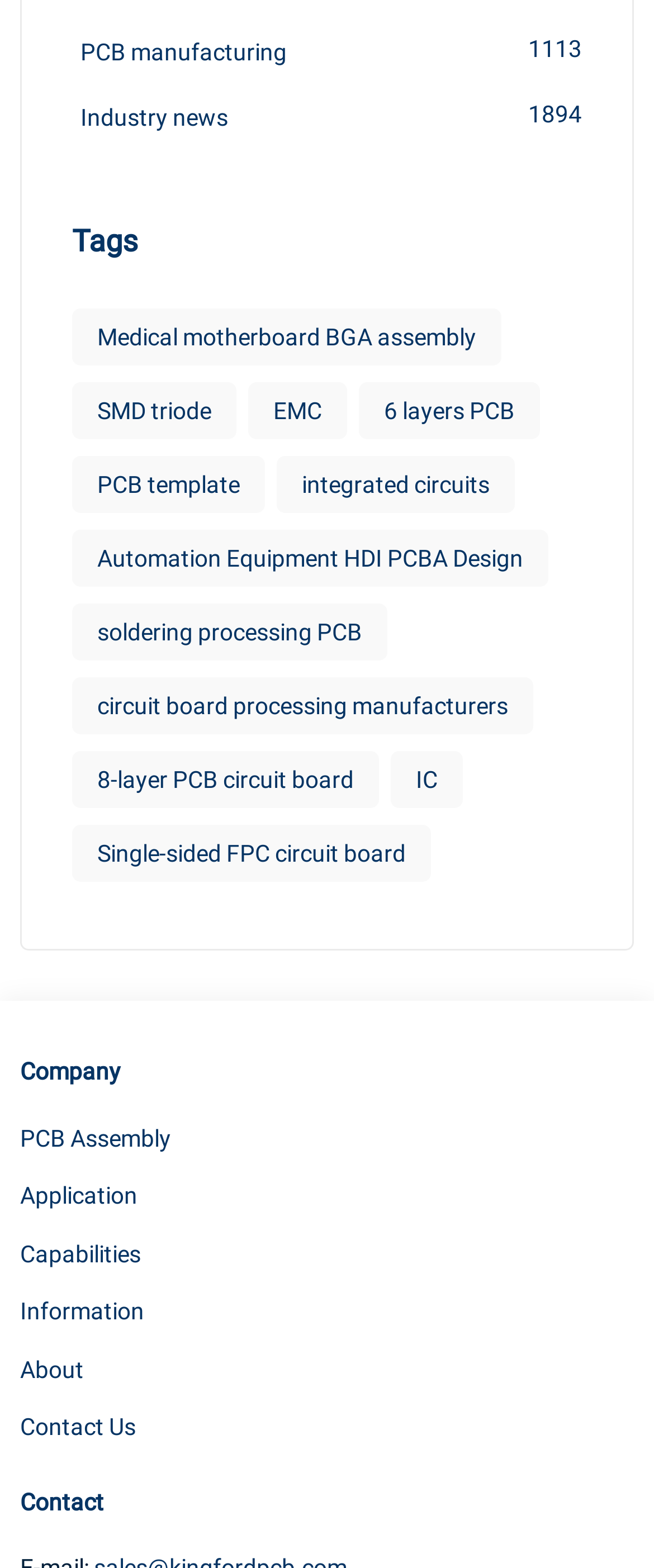Identify the bounding box coordinates of the section that should be clicked to achieve the task described: "Click on PCB manufacturing".

[0.11, 0.02, 0.89, 0.046]